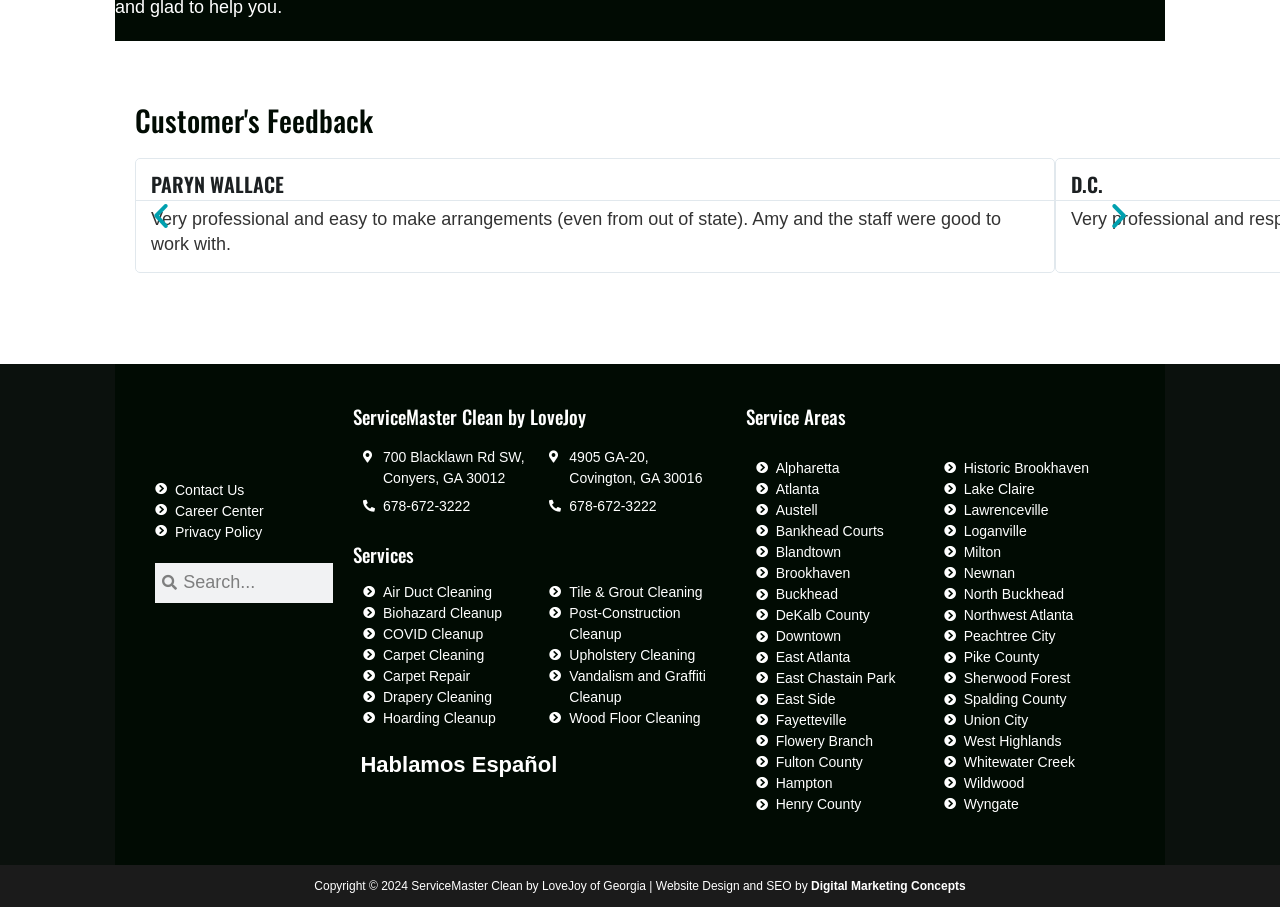Show me the bounding box coordinates of the clickable region to achieve the task as per the instruction: "Search for something".

[0.138, 0.62, 0.26, 0.664]